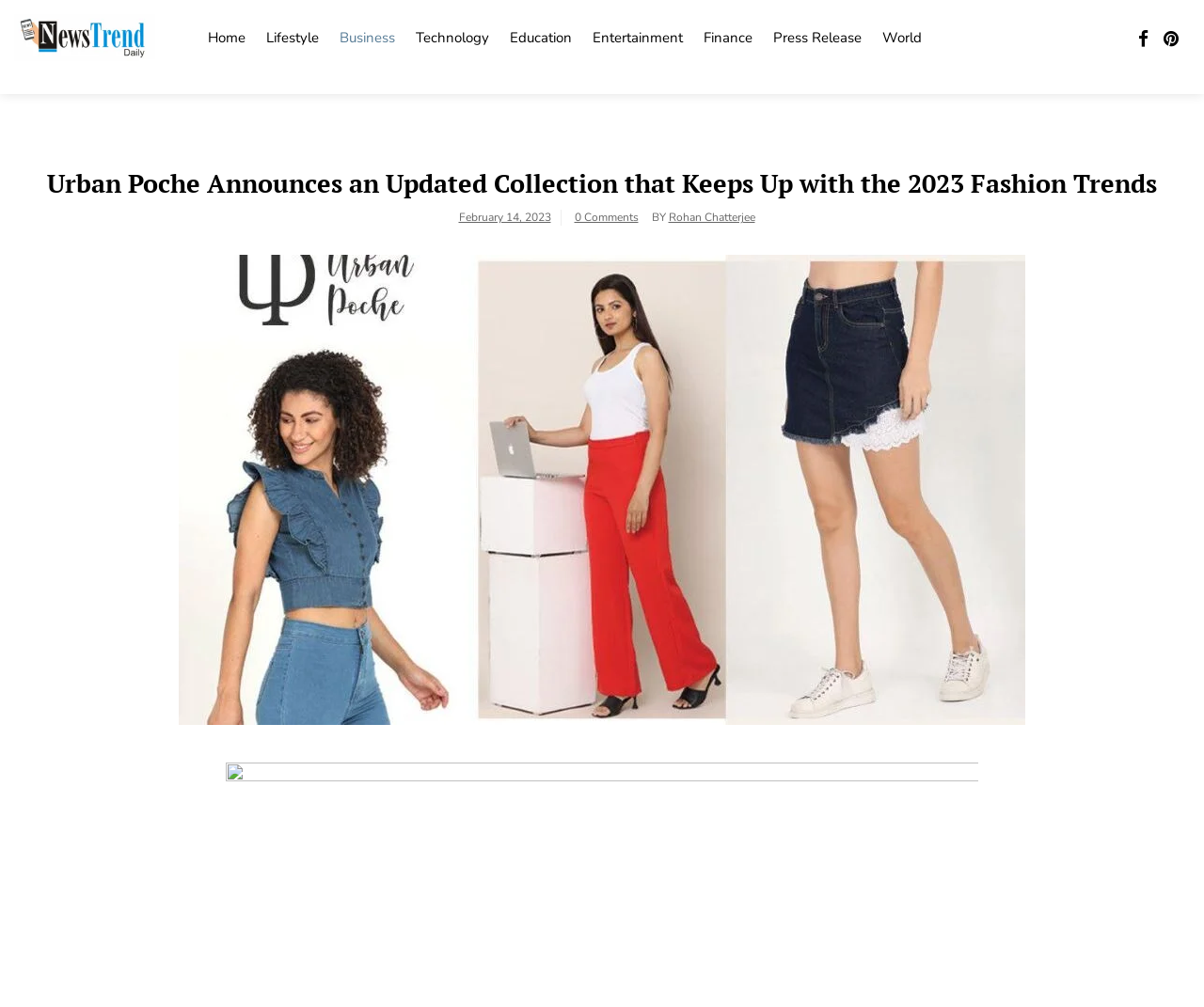Kindly provide the bounding box coordinates of the section you need to click on to fulfill the given instruction: "explore what we do".

None